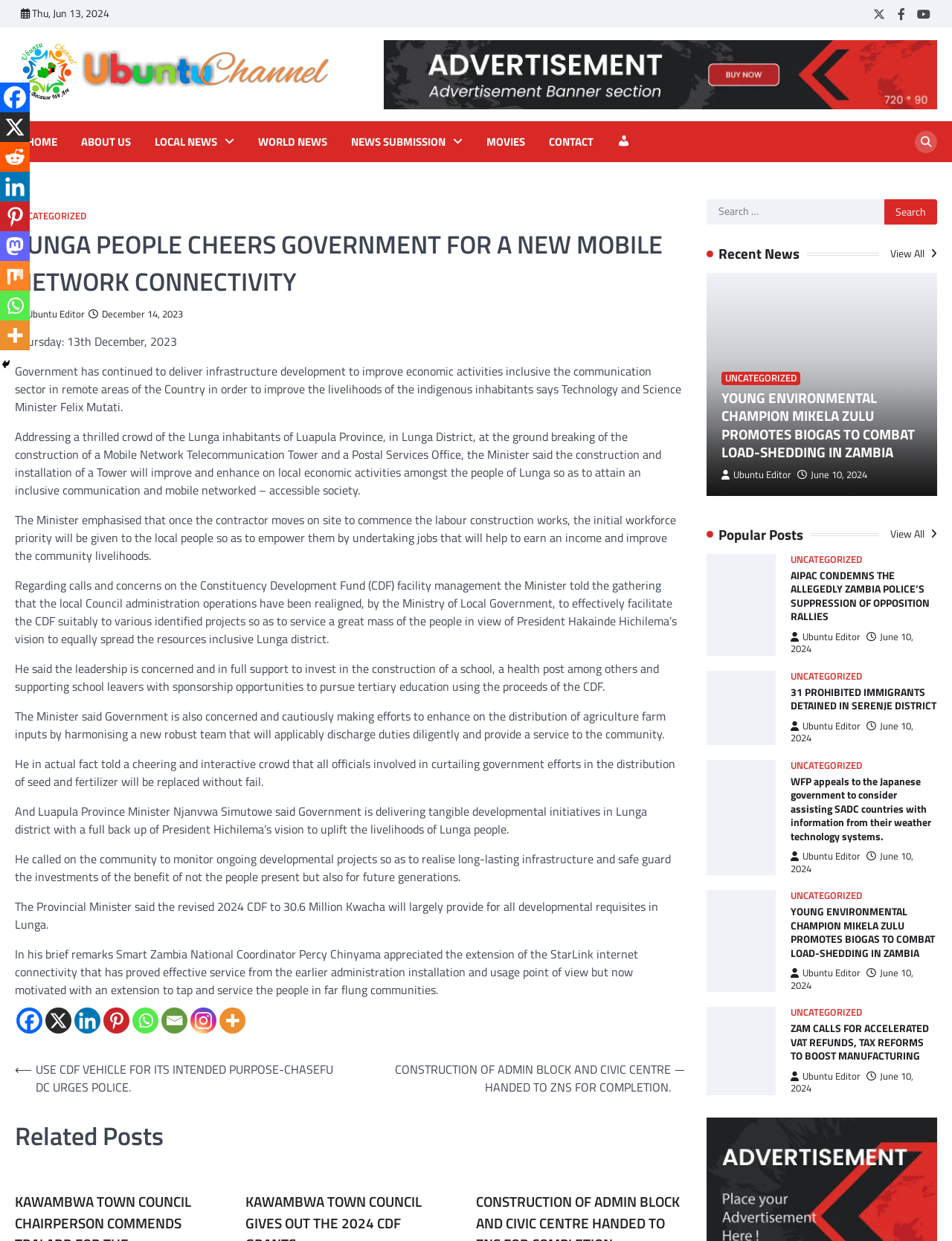Provide the bounding box coordinates for the area that should be clicked to complete the instruction: "Click on the 'HOME' link".

[0.022, 0.108, 0.066, 0.121]